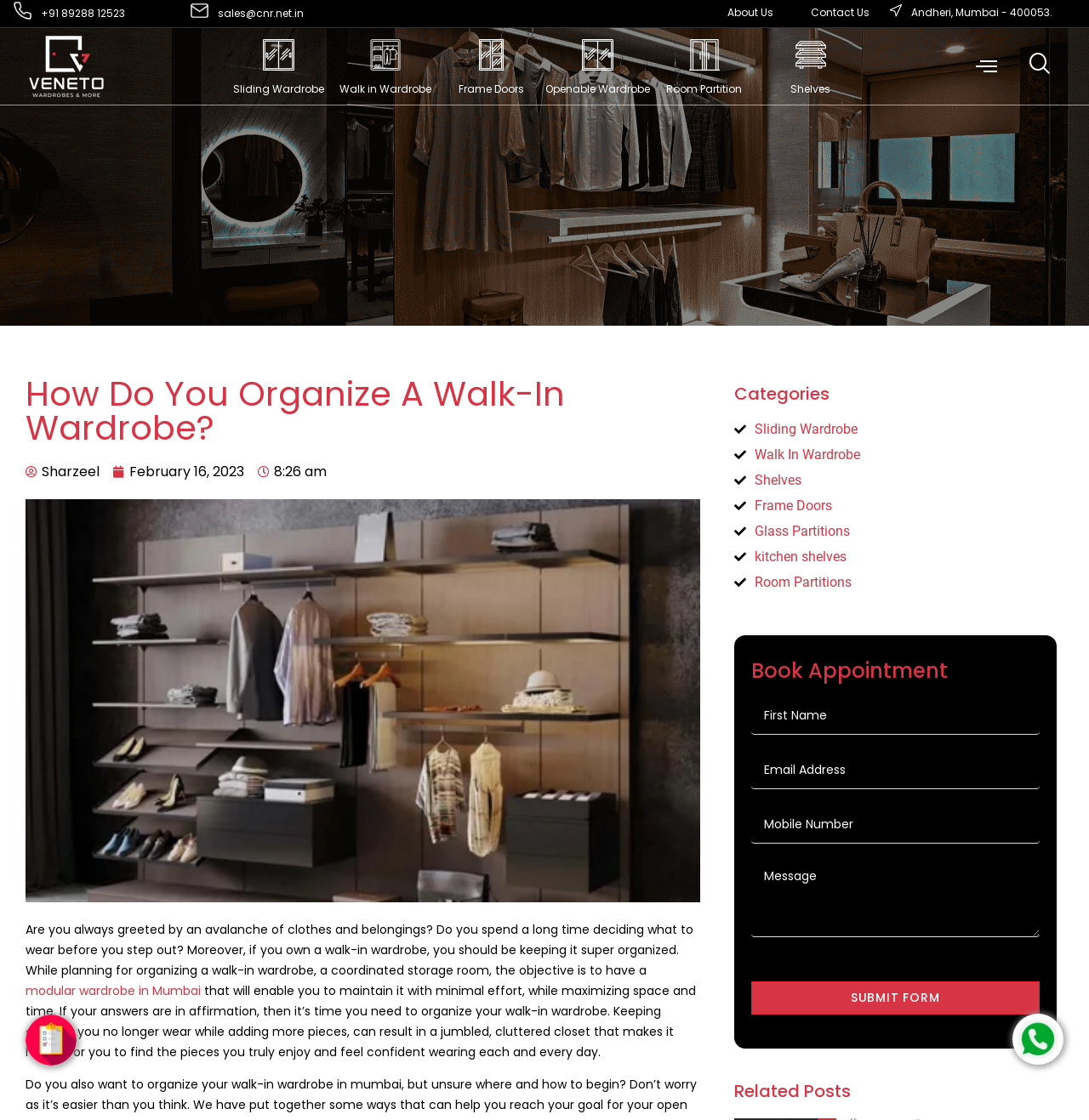Using the elements shown in the image, answer the question comprehensively: What is the company name mentioned on the webpage?

I found the company name by looking at the root element 'How Do You Organize A Walk-In Wardrobe? - Veneto' which suggests that Veneto is the company or brand associated with the webpage.